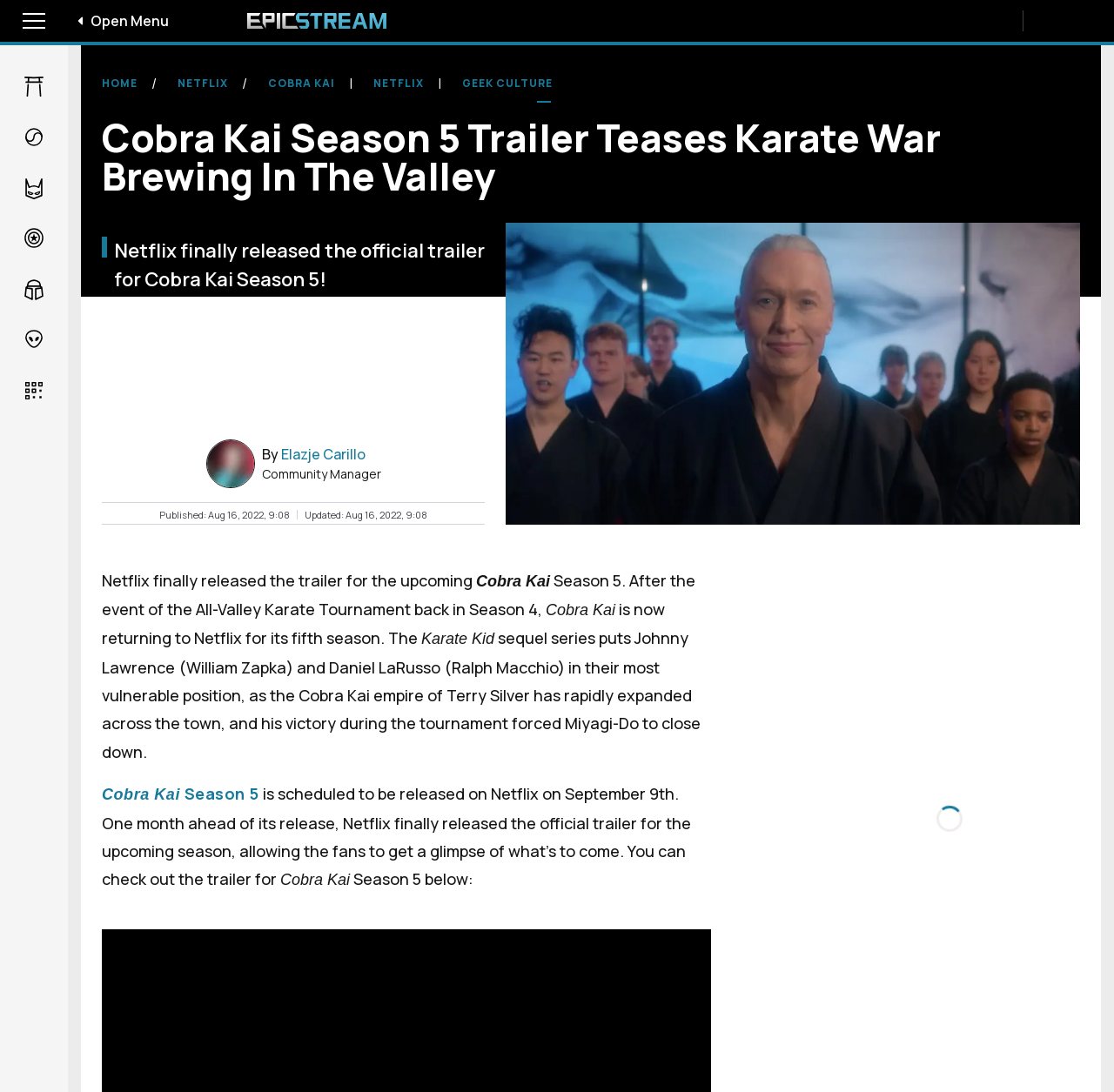Identify the bounding box coordinates of the clickable section necessary to follow the following instruction: "Open the menu". The coordinates should be presented as four float numbers from 0 to 1, i.e., [left, top, right, bottom].

[0.0, 0.0, 0.062, 0.038]